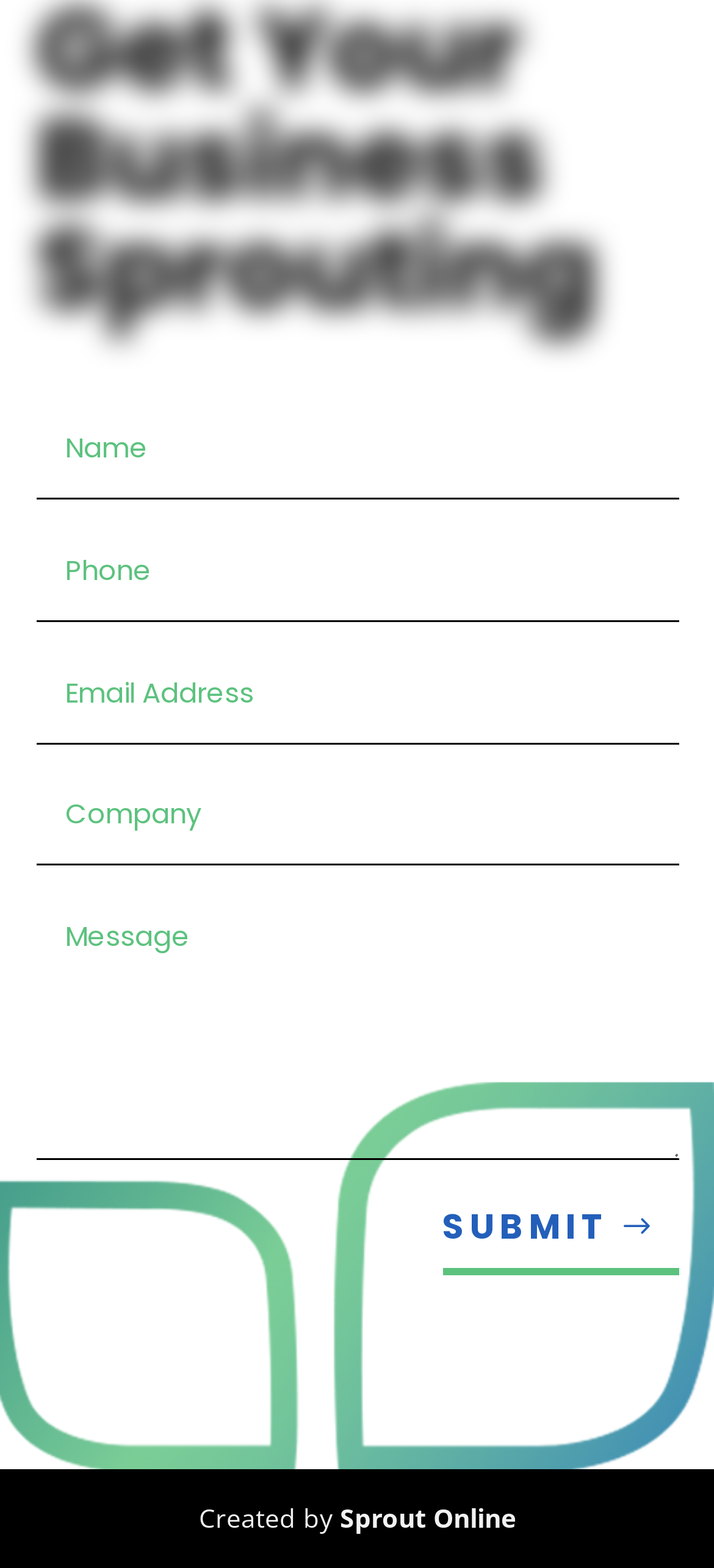How many textboxes are there?
Using the image, provide a concise answer in one word or a short phrase.

5